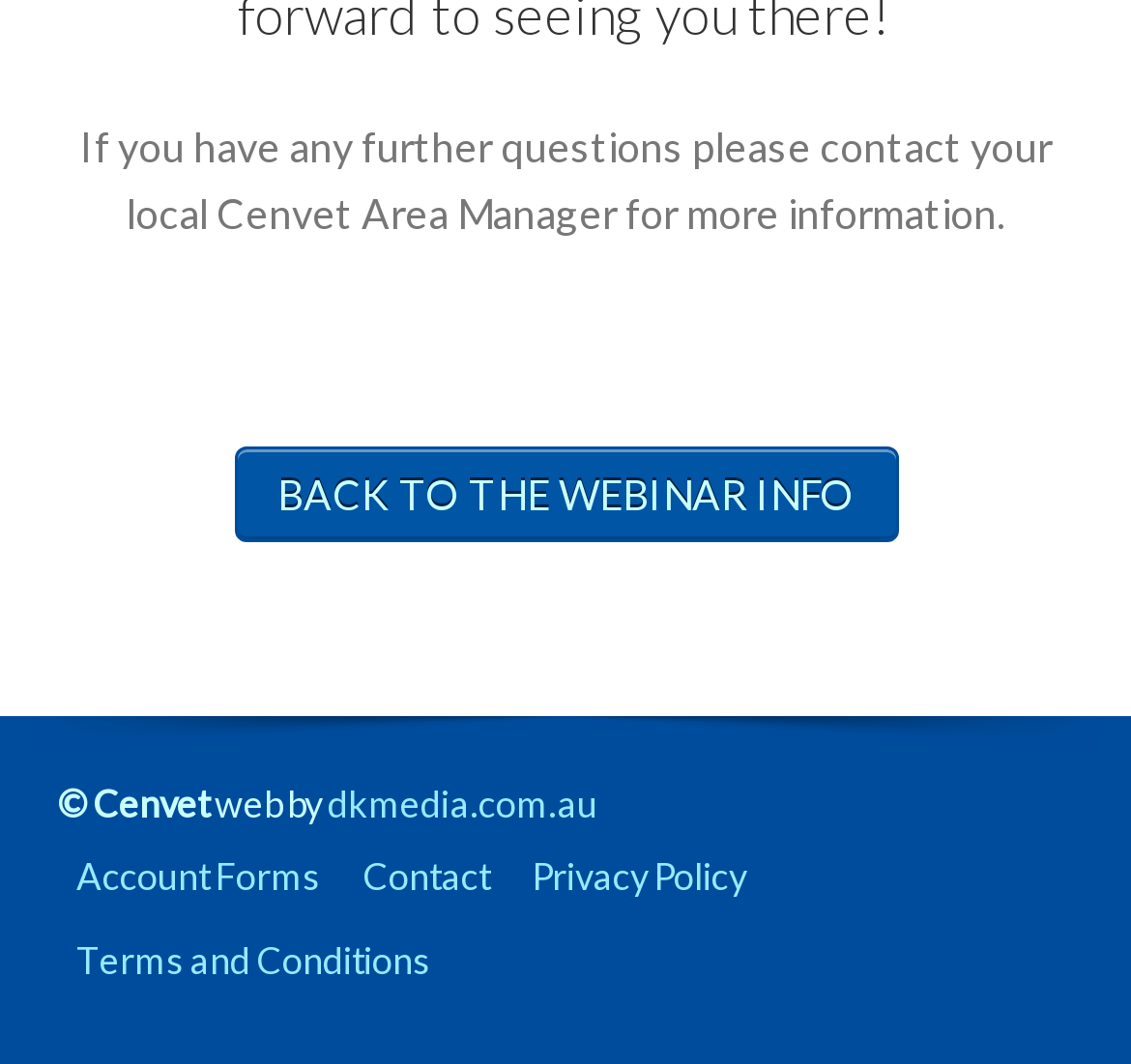Identify the bounding box coordinates for the UI element described as: "dkmedia.com.au". The coordinates should be provided as four floats between 0 and 1: [left, top, right, bottom].

[0.29, 0.734, 0.528, 0.775]